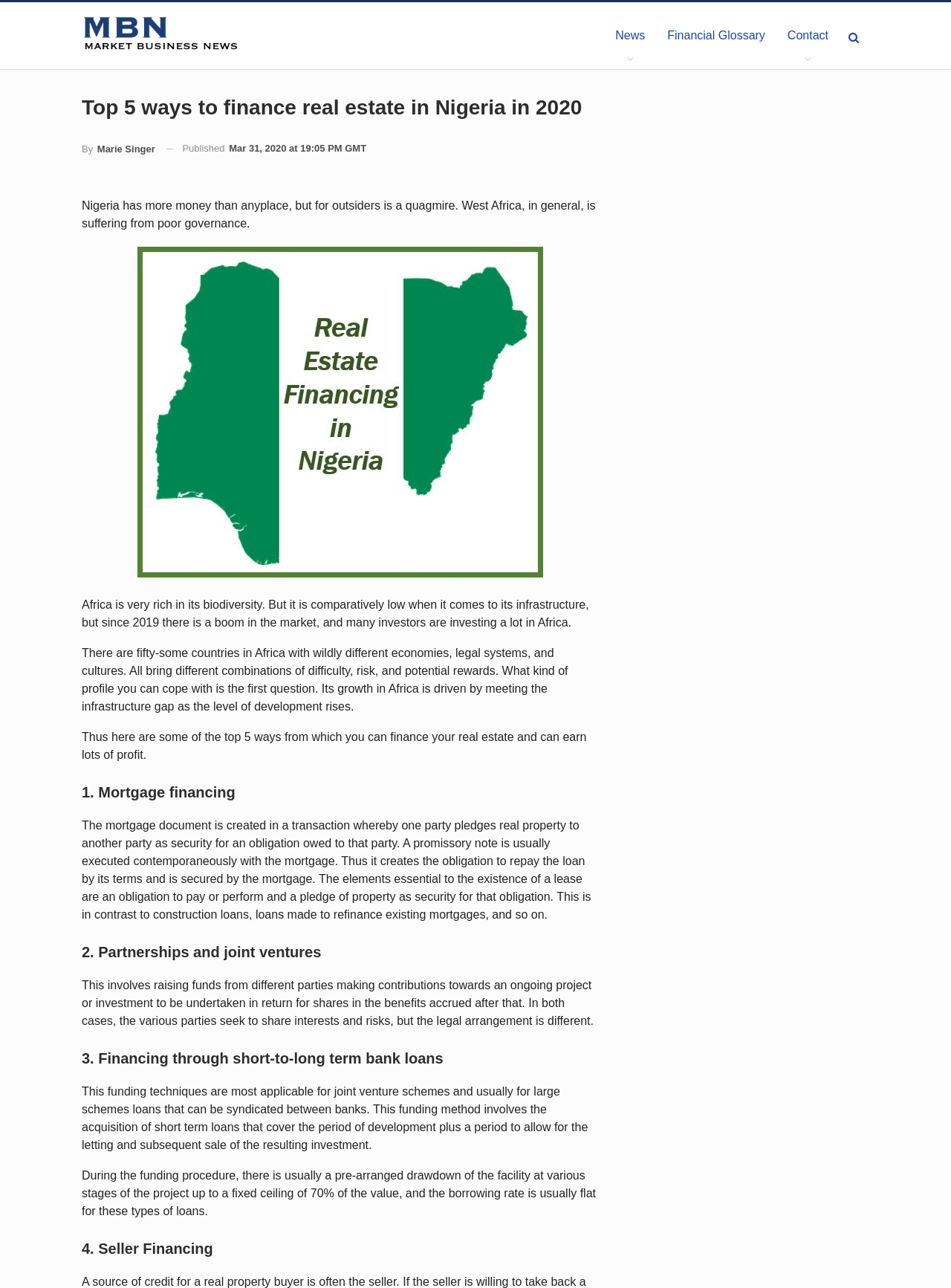Give a concise answer of one word or phrase to the question: 
What is the topic of the article?

Financing real estate in Nigeria